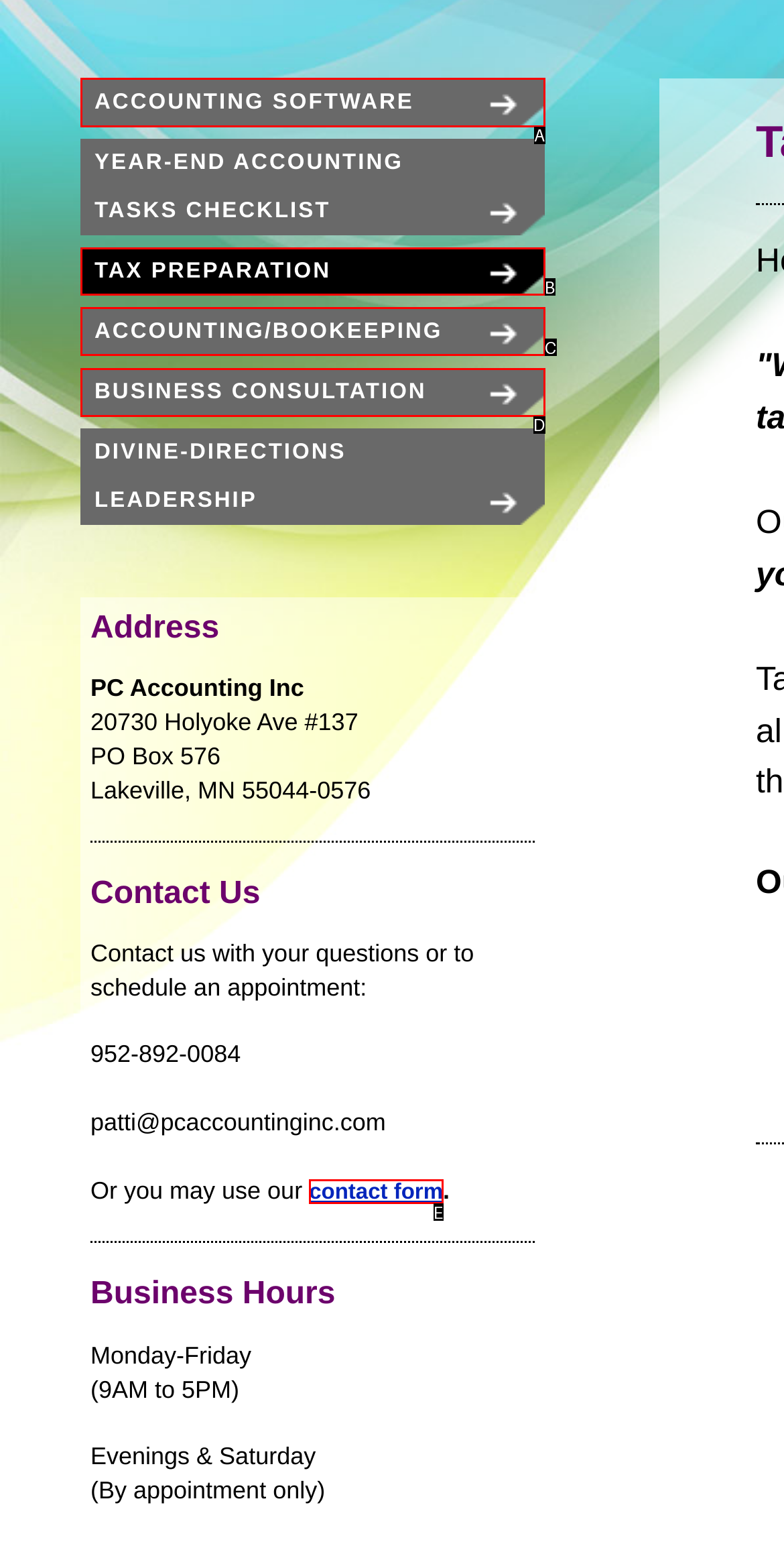Determine which option fits the element description: Tax Preparation
Answer with the option’s letter directly.

B